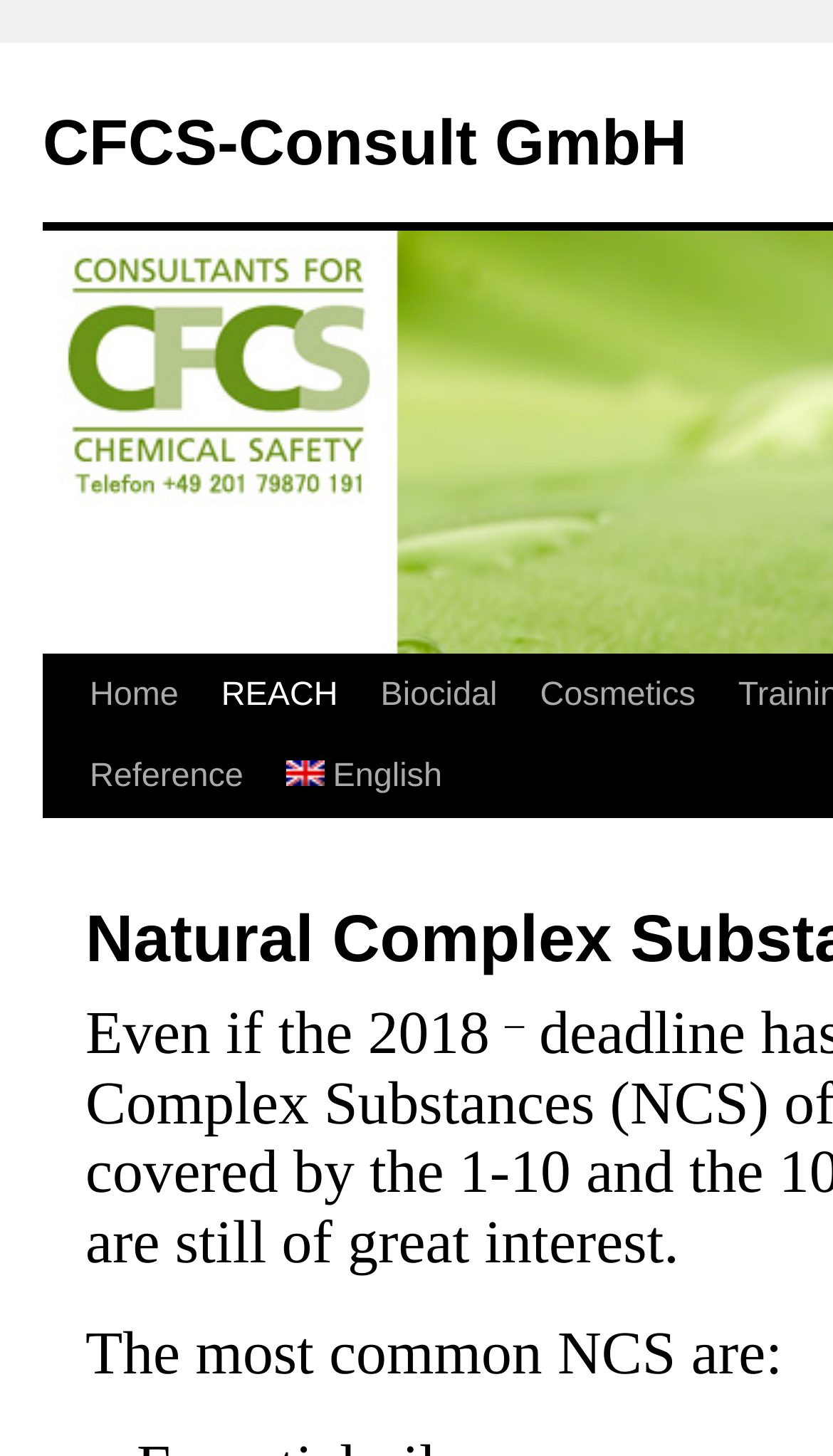What is the language of the webpage?
Kindly answer the question with as much detail as you can.

I found the language of the webpage by looking at the link 'English' which has a superscript symbol, indicating that it is the current language of the webpage.